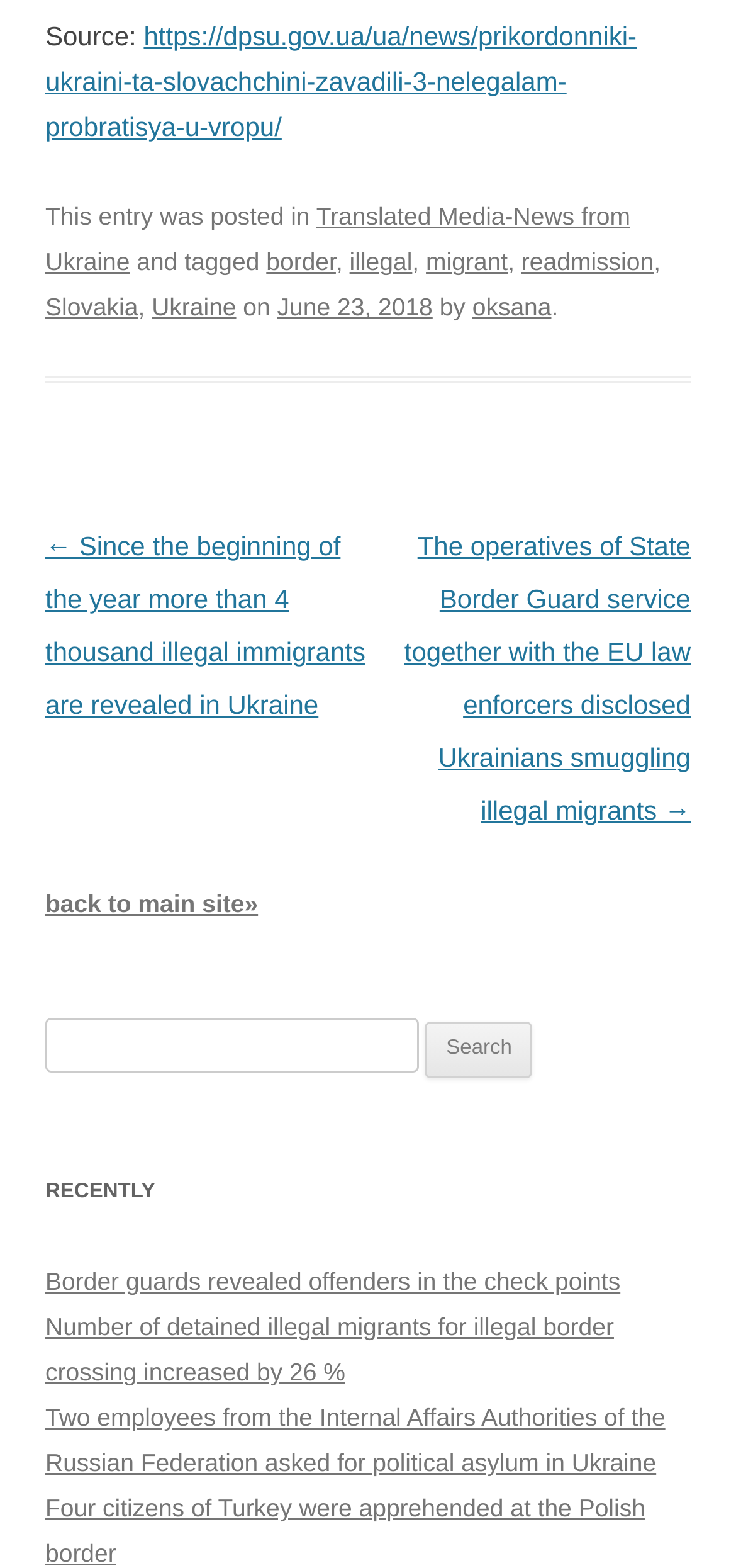How many links are in the footer?
Carefully analyze the image and provide a thorough answer to the question.

The footer section has several links, including 'Translated Media-News from Ukraine', 'border', 'illegal', 'migrant', 'readmission', 'Slovakia', 'Ukraine', and 'June 23, 2018'. Counting these links, there are 9 links in the footer.